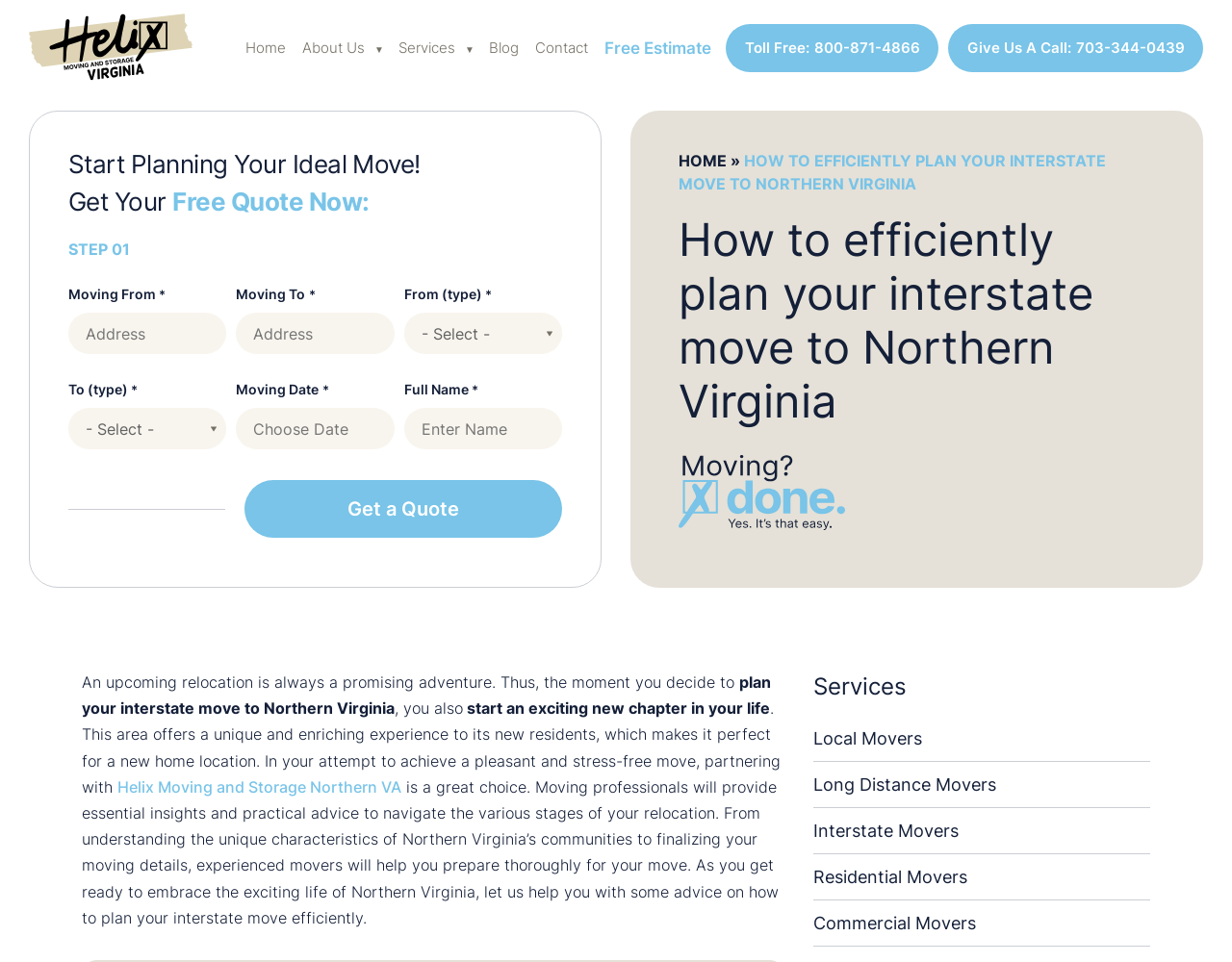Determine the bounding box for the UI element as described: "Home". The coordinates should be represented as four float numbers between 0 and 1, formatted as [left, top, right, bottom].

[0.199, 0.02, 0.232, 0.078]